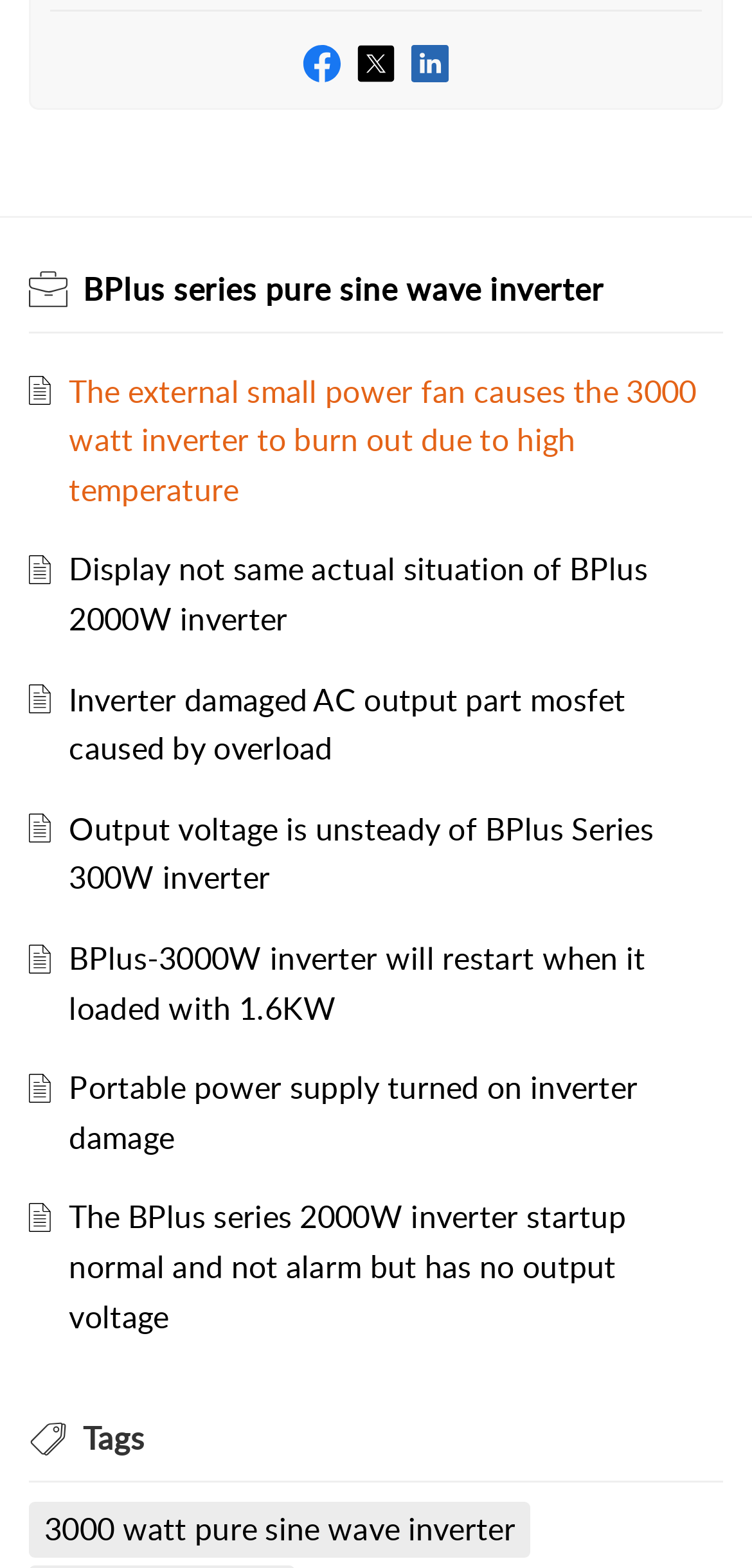Find the bounding box coordinates of the clickable area required to complete the following action: "Read about the issue of Output voltage is unsteady of BPlus Series 300W inverter".

[0.092, 0.515, 0.869, 0.573]